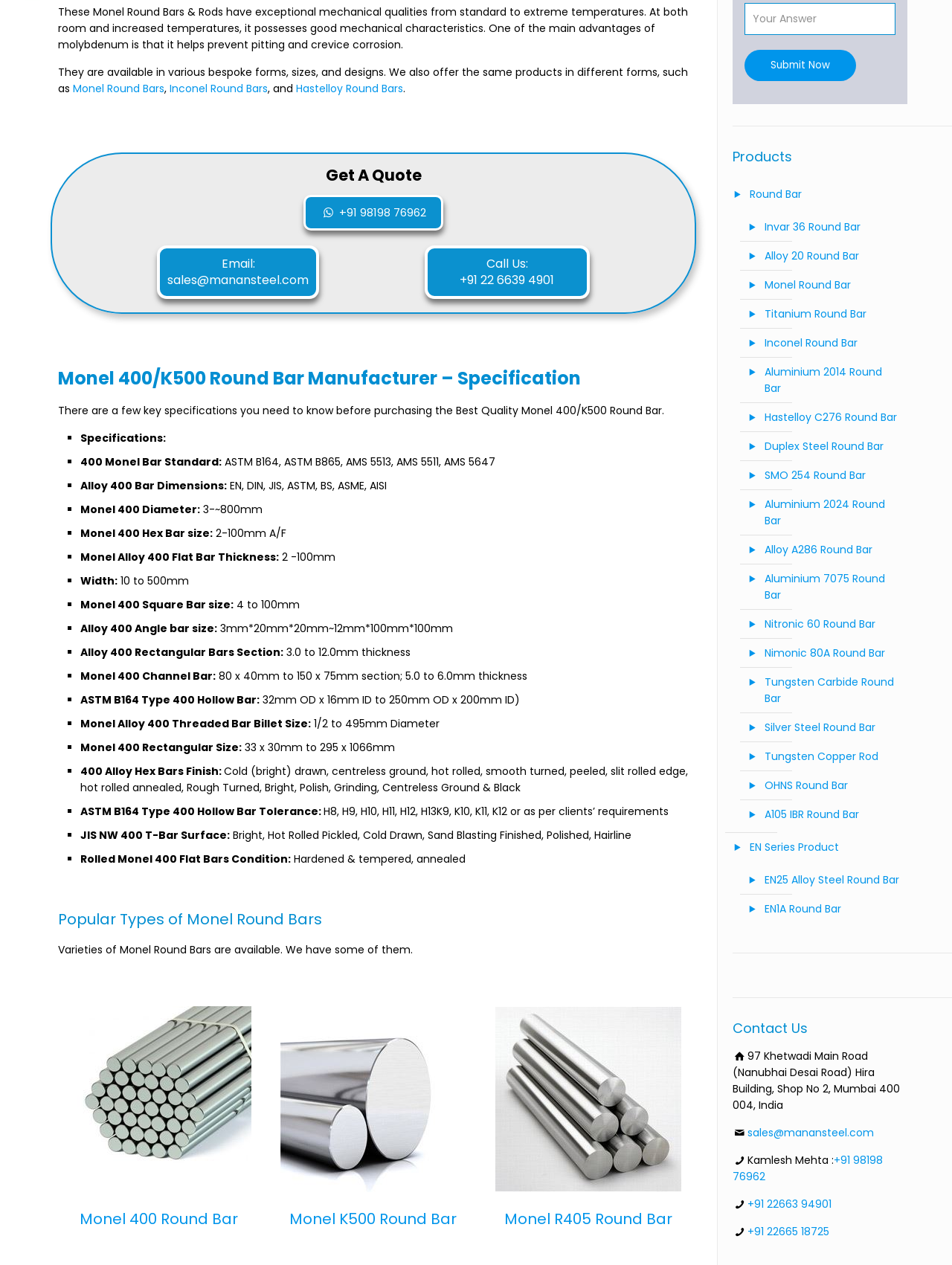Based on the image, please elaborate on the answer to the following question:
What are the available forms of Monel Round Bars?

The webpage mentions that Monel Round Bars are available in various bespoke forms, sizes, and designs. This suggests that the available forms of Monel Round Bars are not limited to a specific type.